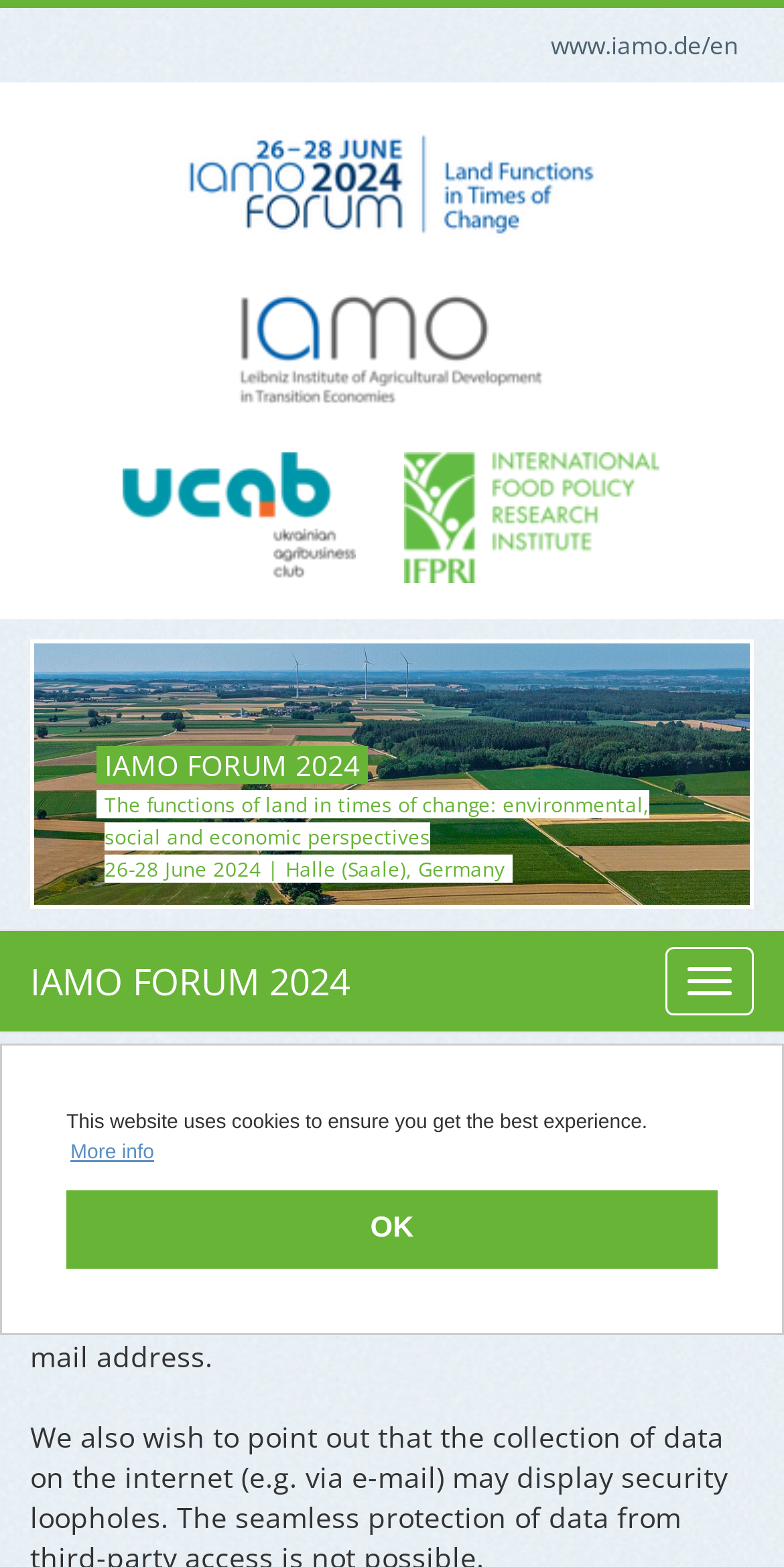How many websites are linked on the webpage?
Please provide a comprehensive answer based on the visual information in the image.

There are four websites linked on the webpage, which can be found by examining the link elements. These links are 'www.iamo.de/en', 'Website IAMO', 'Website UCAB', and 'Website IFPRI'.